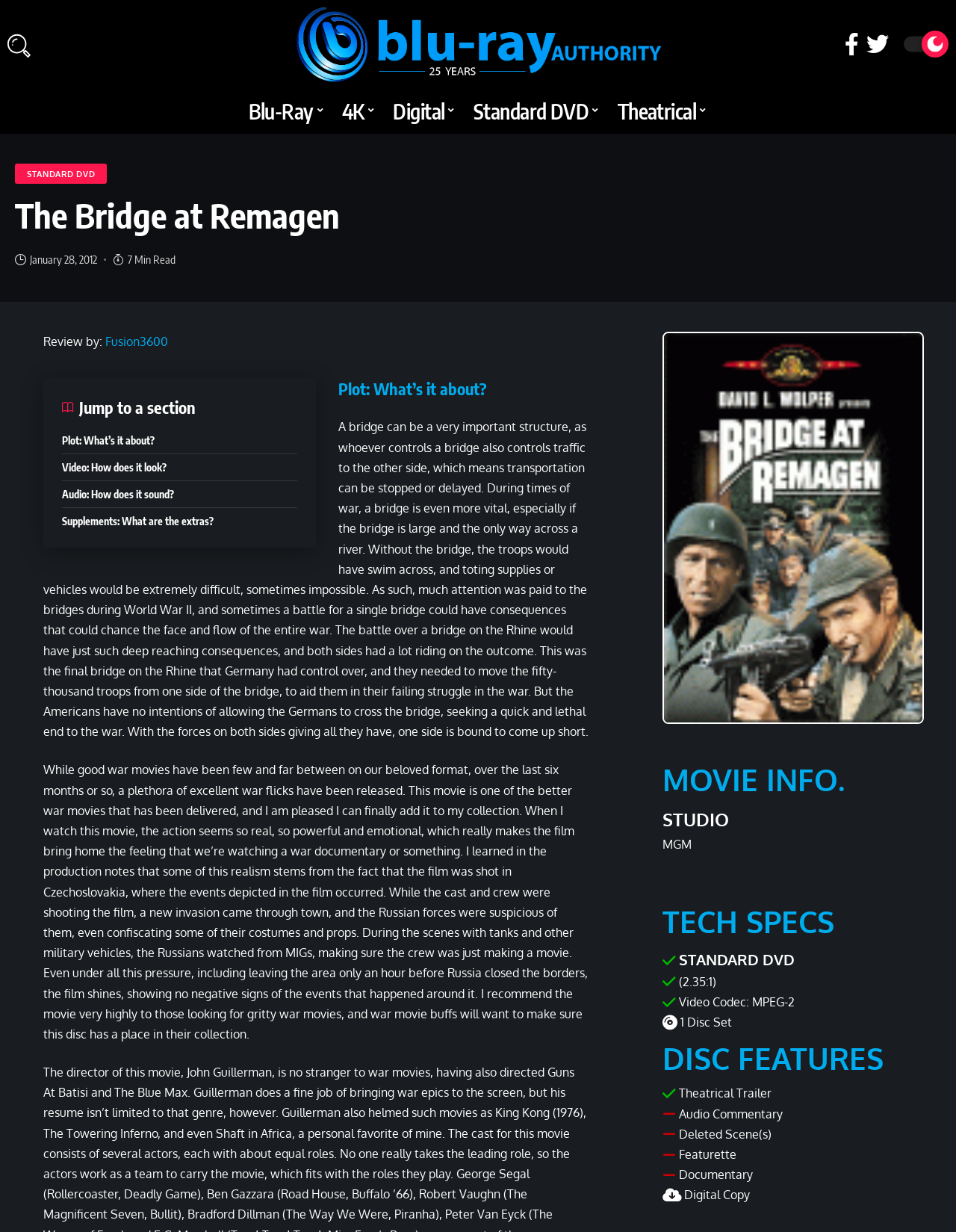Determine the bounding box coordinates of the section I need to click to execute the following instruction: "Browse the 'Antibiotics' category". Provide the coordinates as four float numbers between 0 and 1, i.e., [left, top, right, bottom].

None